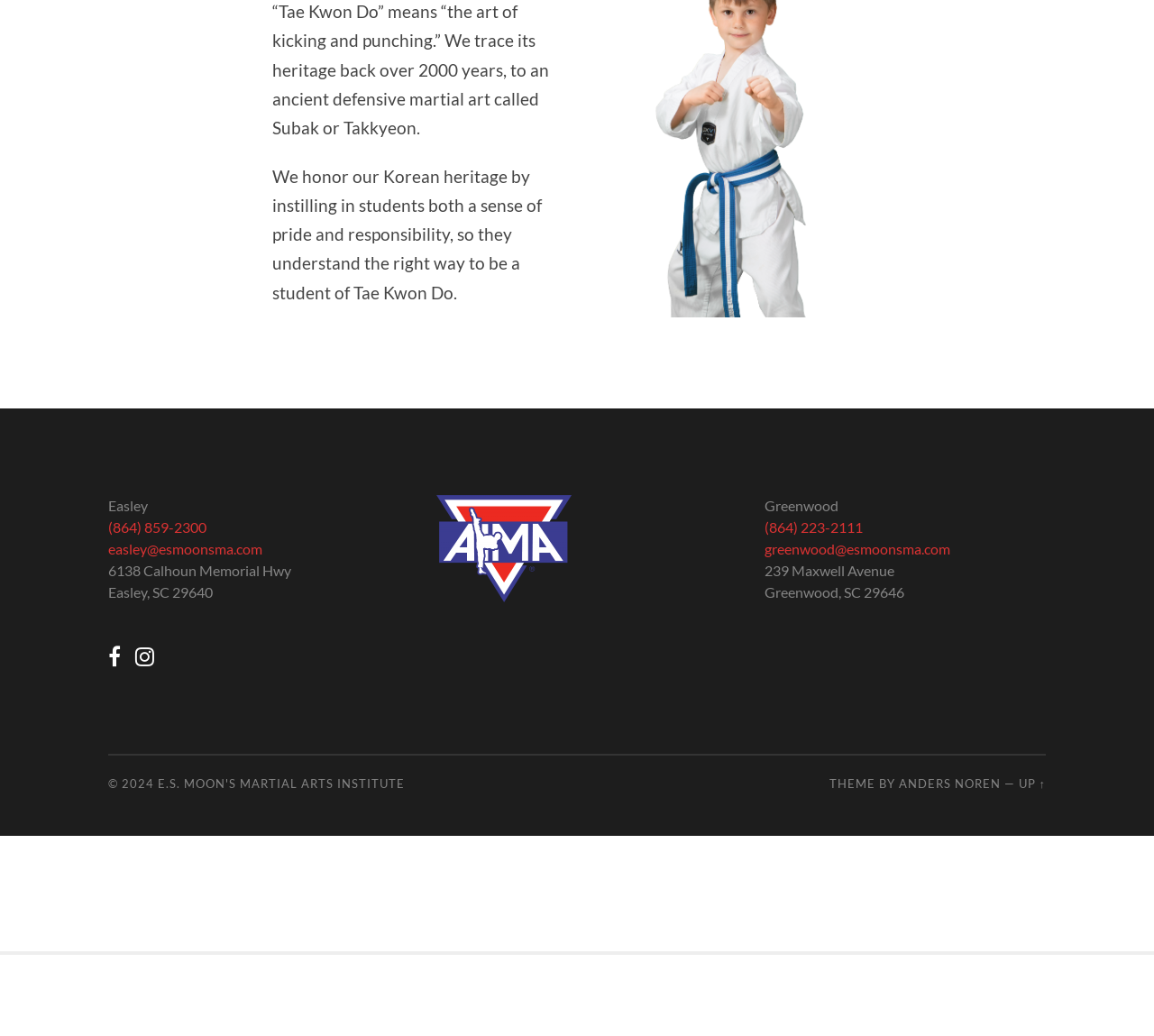What is the phone number of the Easley location?
Please provide a single word or phrase as the answer based on the screenshot.

(864) 859-2300